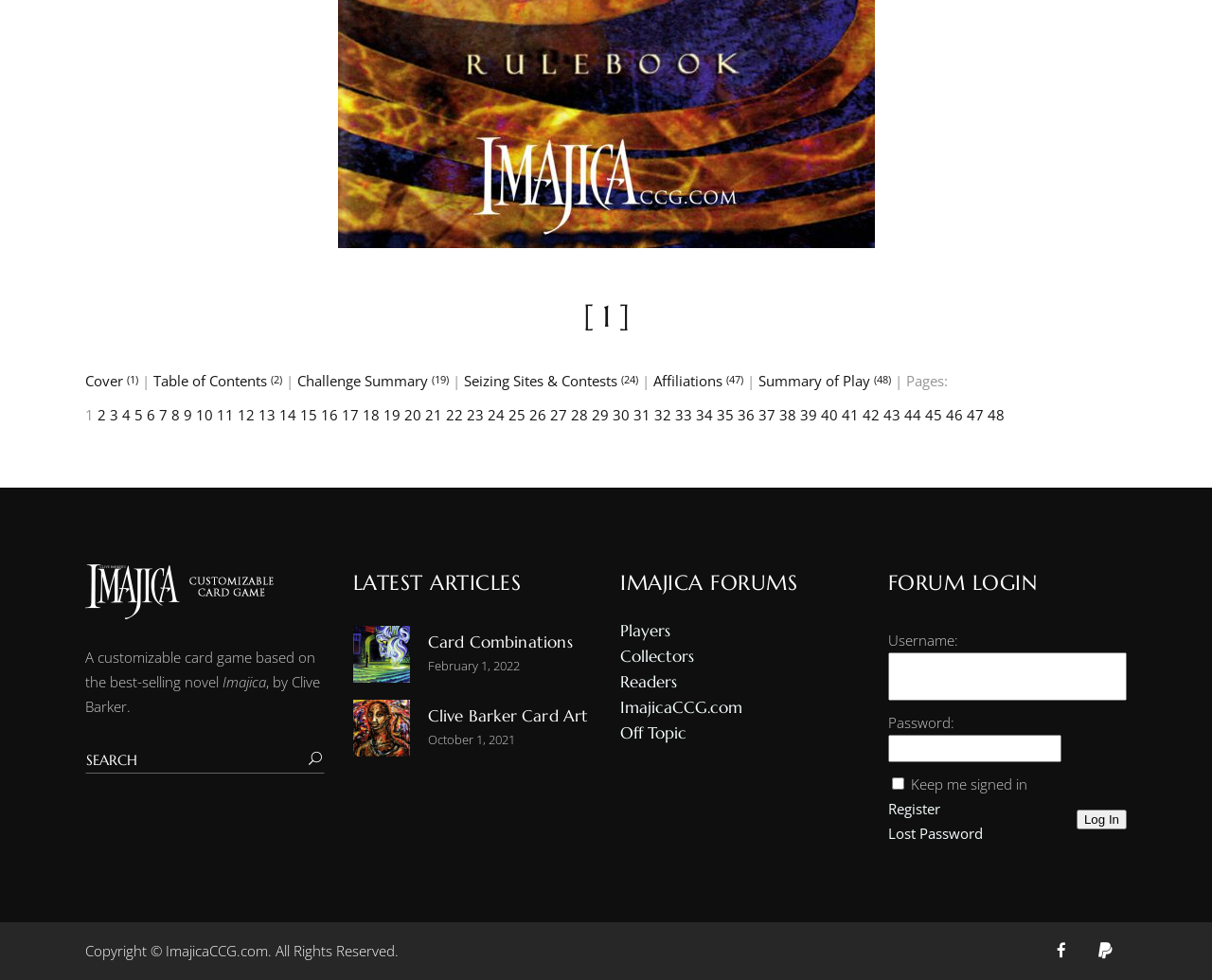Using floating point numbers between 0 and 1, provide the bounding box coordinates in the format (top-left x, top-left y, bottom-right x, bottom-right y). Locate the UI element described here: Seizing Sites & Contests (24)

[0.383, 0.379, 0.527, 0.398]